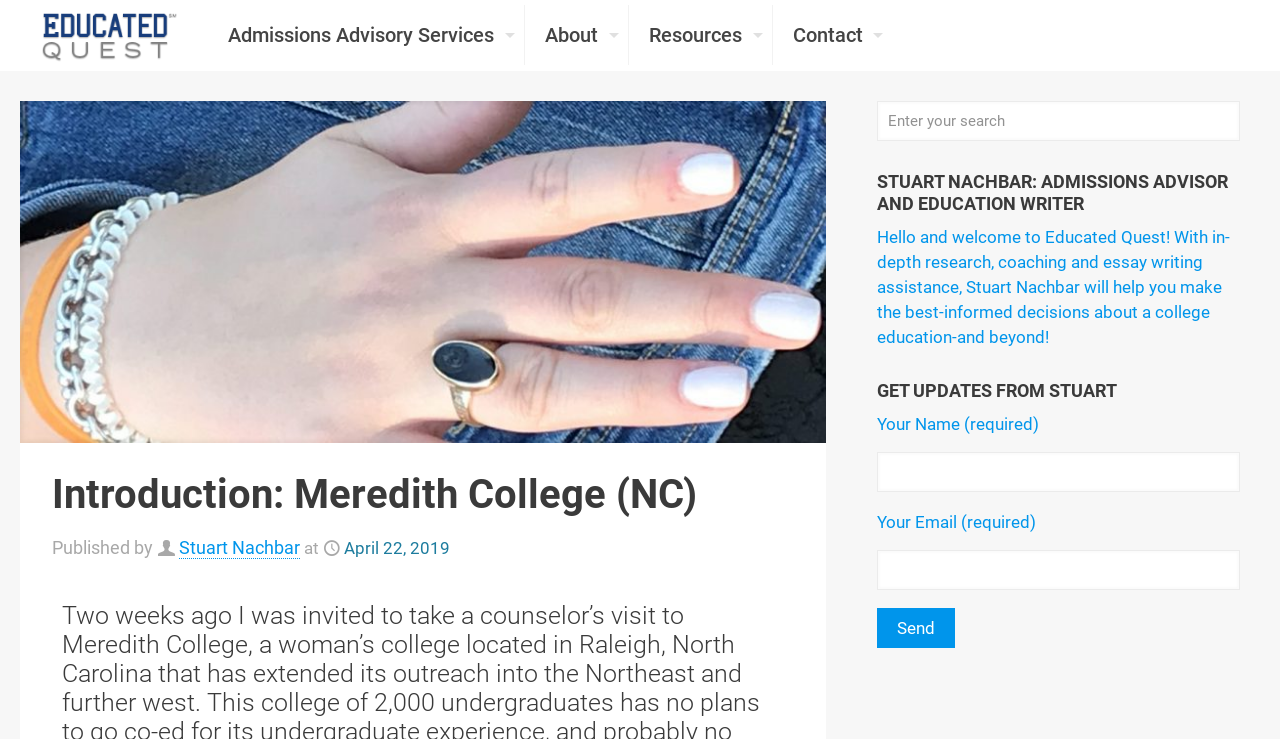Give a detailed overview of the webpage's appearance and contents.

This webpage is a guide for college-bound students, specifically introducing Meredith College in North Carolina. At the top left corner, there is a logo of Educated Quest, which is a header link. Next to it, there are four horizontal navigation links: Admissions Advisory Services, About, Resources, and Contact.

Below the navigation links, there is a large section that takes up most of the page. On the left side of this section, there are three vertical links, each accompanied by a small image. On the right side, there is a heading that reads "Introduction: Meredith College (NC)" followed by a paragraph of text that describes the college.

Below the introduction, there is a section that displays the author's information, including a link to the author's name, Stuart Nachbar, and the publication date, April 22, 2019. 

On the right side of the page, there is a search bar at the top, followed by a heading that reads "STUART NACHBAR: ADMISSIONS ADVISOR AND EDUCATION WRITER". Below this heading, there is a paragraph of text that describes the author's services. Further down, there is another heading that reads "GET UPDATES FROM STUART", followed by a contact form that allows users to input their name, email, and send a message.